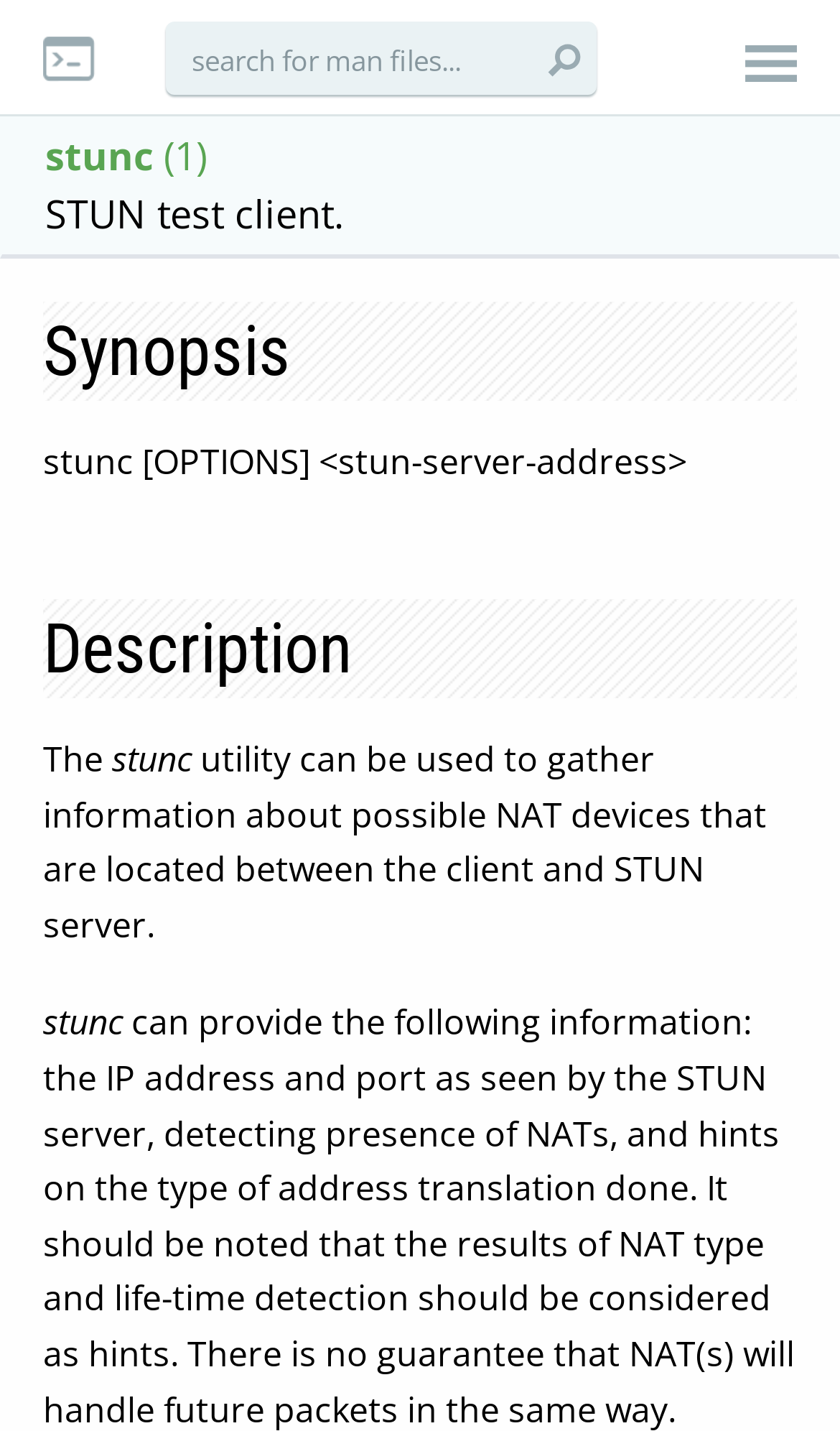What is the name of the logo on the webpage?
Examine the webpage screenshot and provide an in-depth answer to the question.

The logo on the webpage is simply named 'logo', as indicated by the image element with the text 'logo'.